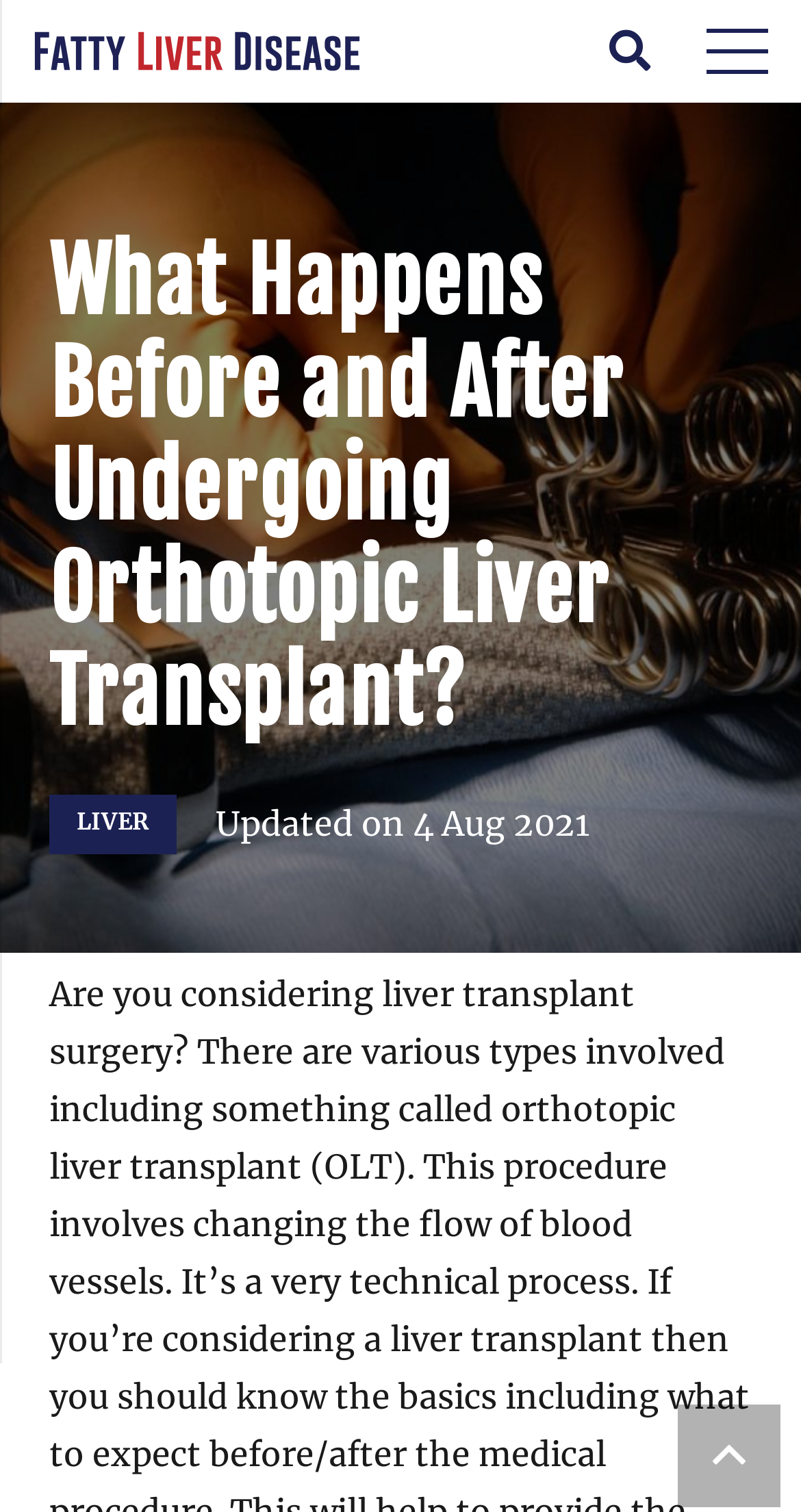What is the topic of the webpage?
Please answer using one word or phrase, based on the screenshot.

Orthotopic Liver Transplant